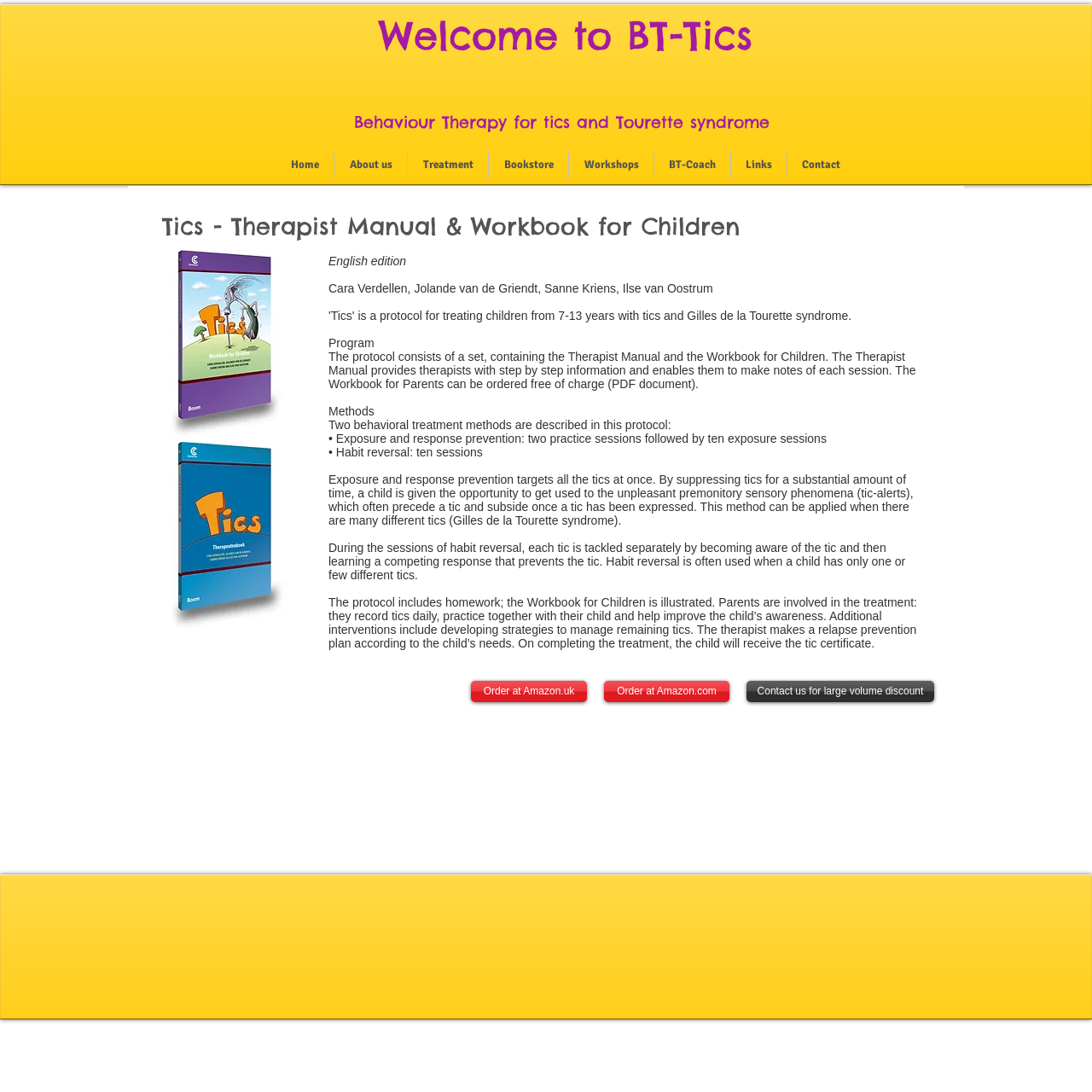What is the title of the book? Analyze the screenshot and reply with just one word or a short phrase.

Tics - Therapist Manual & Workbook for Children